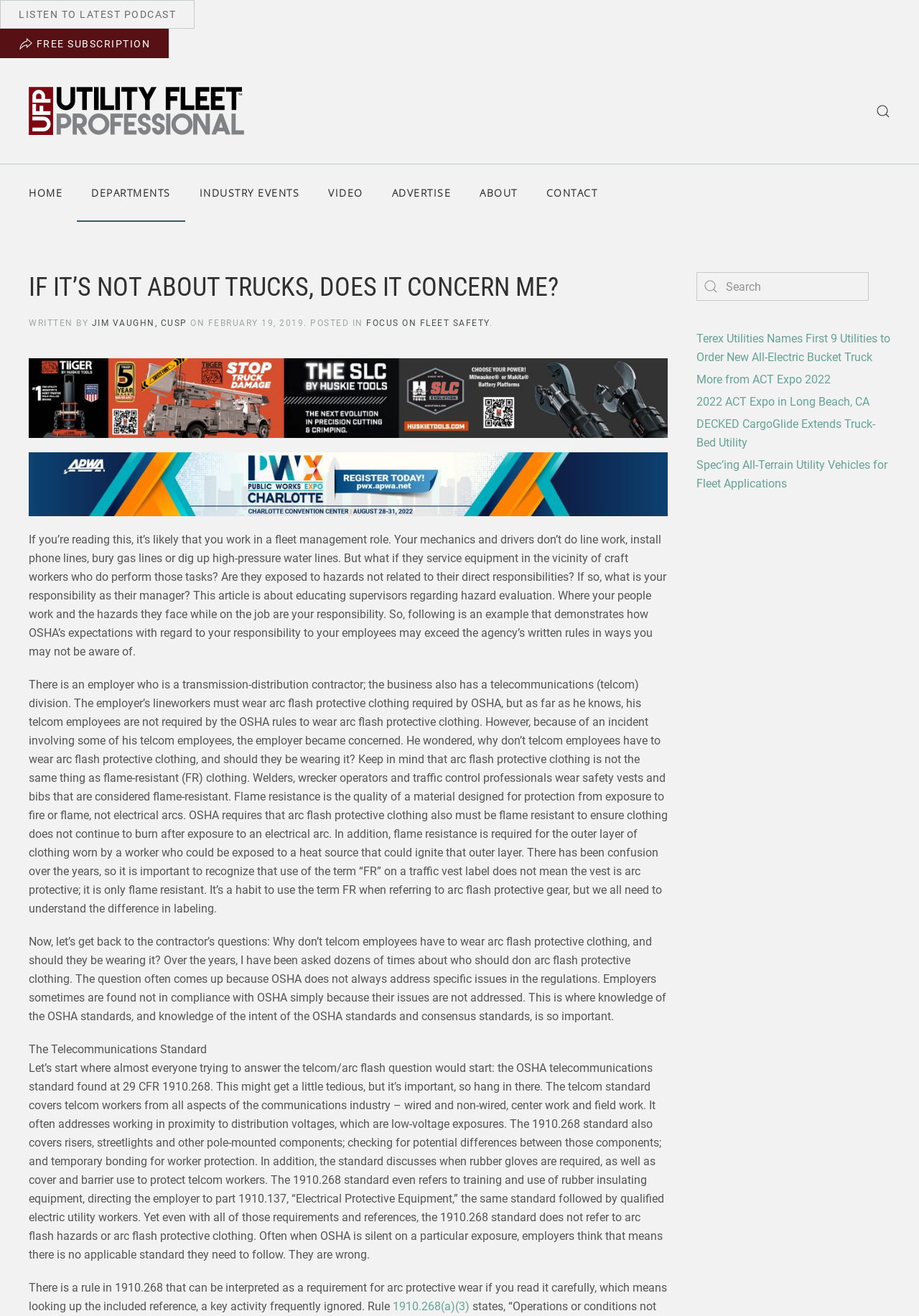Determine the bounding box coordinates for the UI element matching this description: "Advertise".

[0.411, 0.125, 0.506, 0.169]